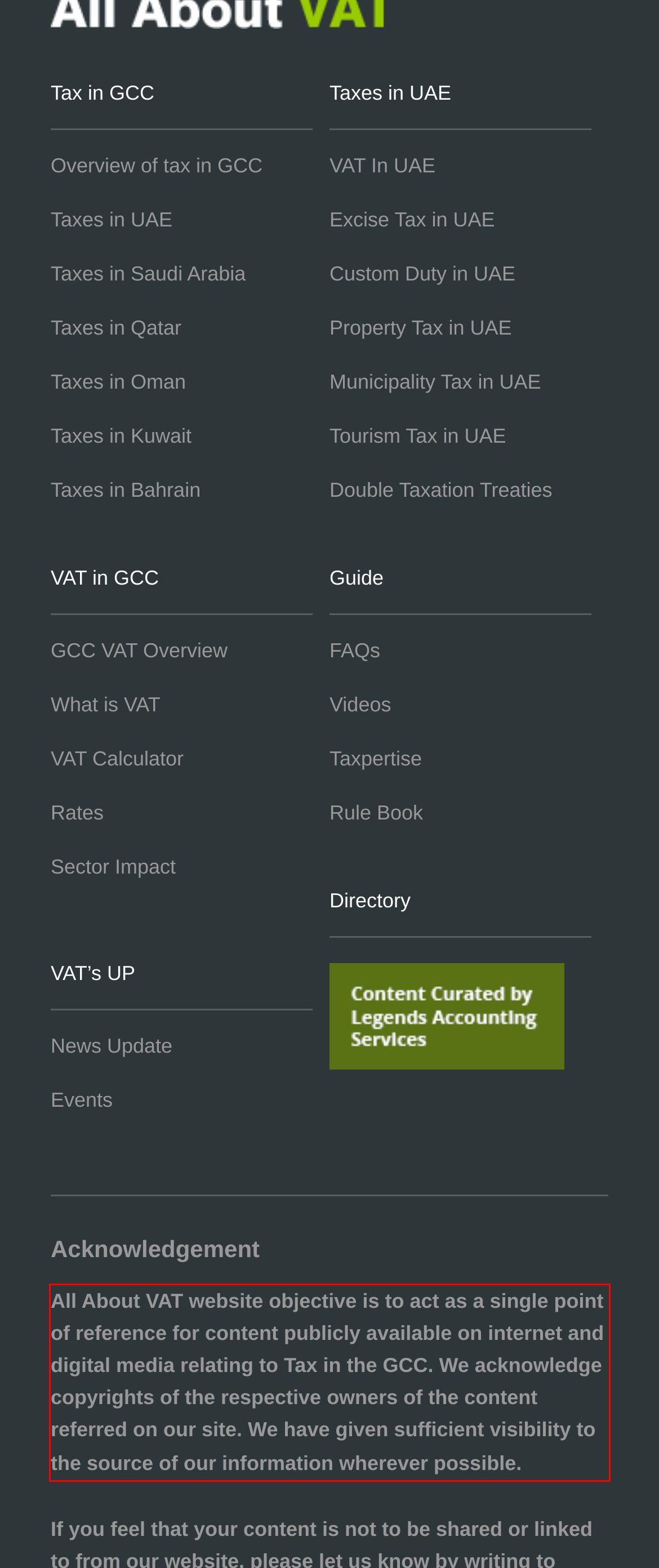Look at the screenshot of the webpage, locate the red rectangle bounding box, and generate the text content that it contains.

All About VAT website objective is to act as a single point of reference for content publicly available on internet and digital media relating to Tax in the GCC. We acknowledge copyrights of the respective owners of the content referred on our site. We have given sufficient visibility to the source of our information wherever possible.